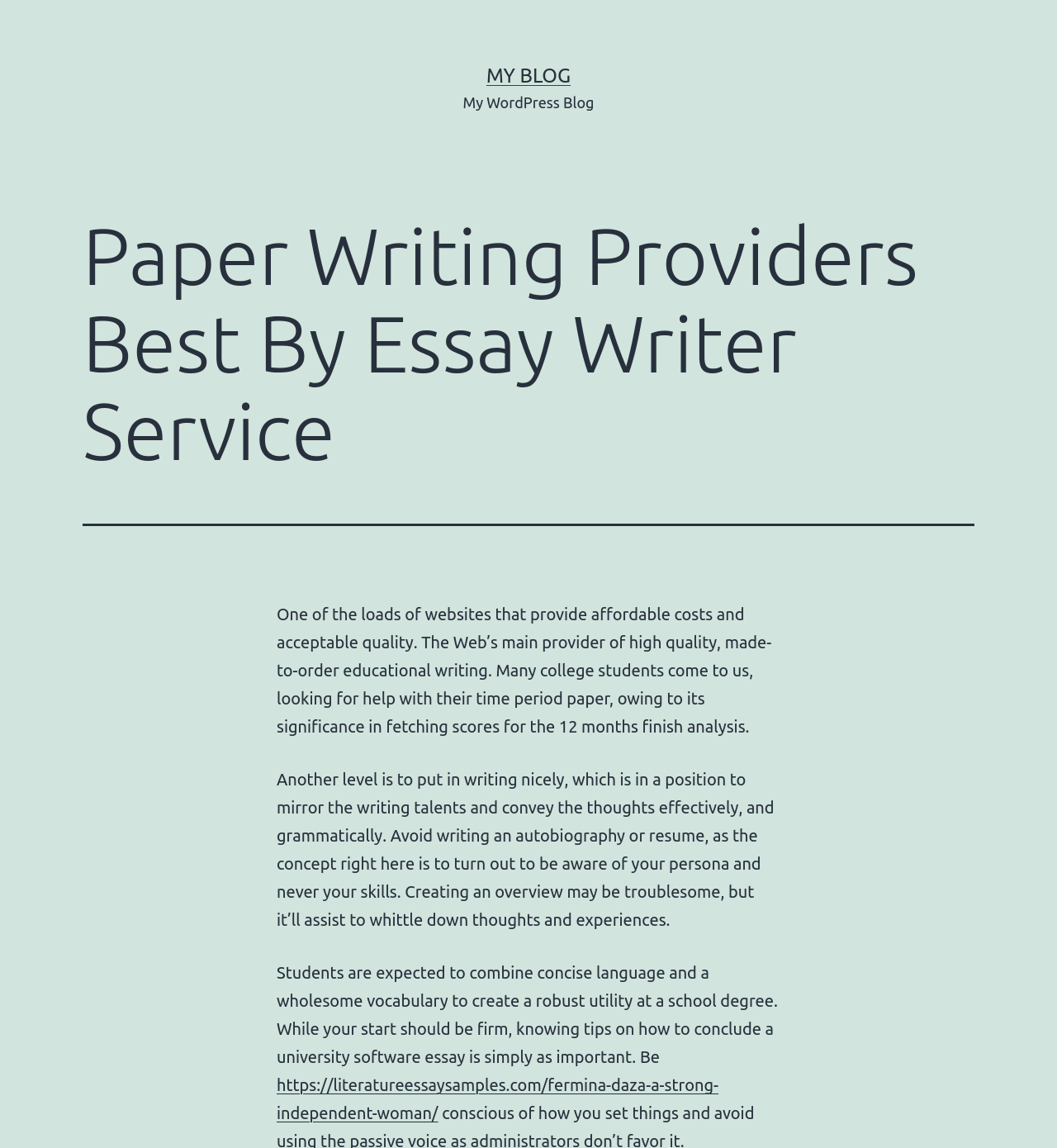Can you look at the image and give a comprehensive answer to the question:
What is the significance of writing well in a college application?

According to the StaticText element with bounding box coordinates [0.262, 0.671, 0.733, 0.809], writing well in a college application is important to reflect the writing skills and convey the thoughts effectively.